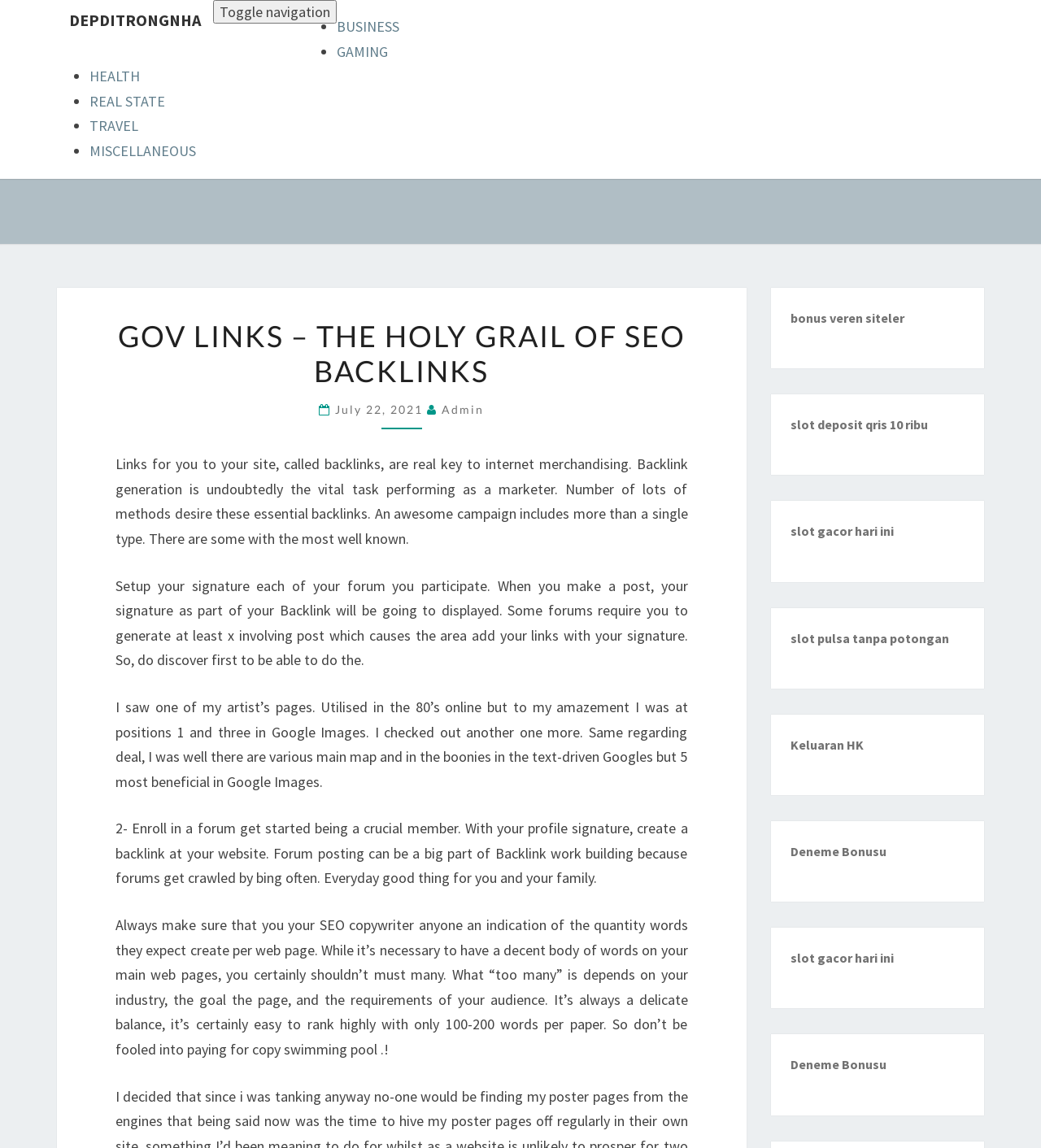Please find the bounding box coordinates of the element's region to be clicked to carry out this instruction: "Check the 'Keluaran HK' link".

[0.759, 0.641, 0.829, 0.656]